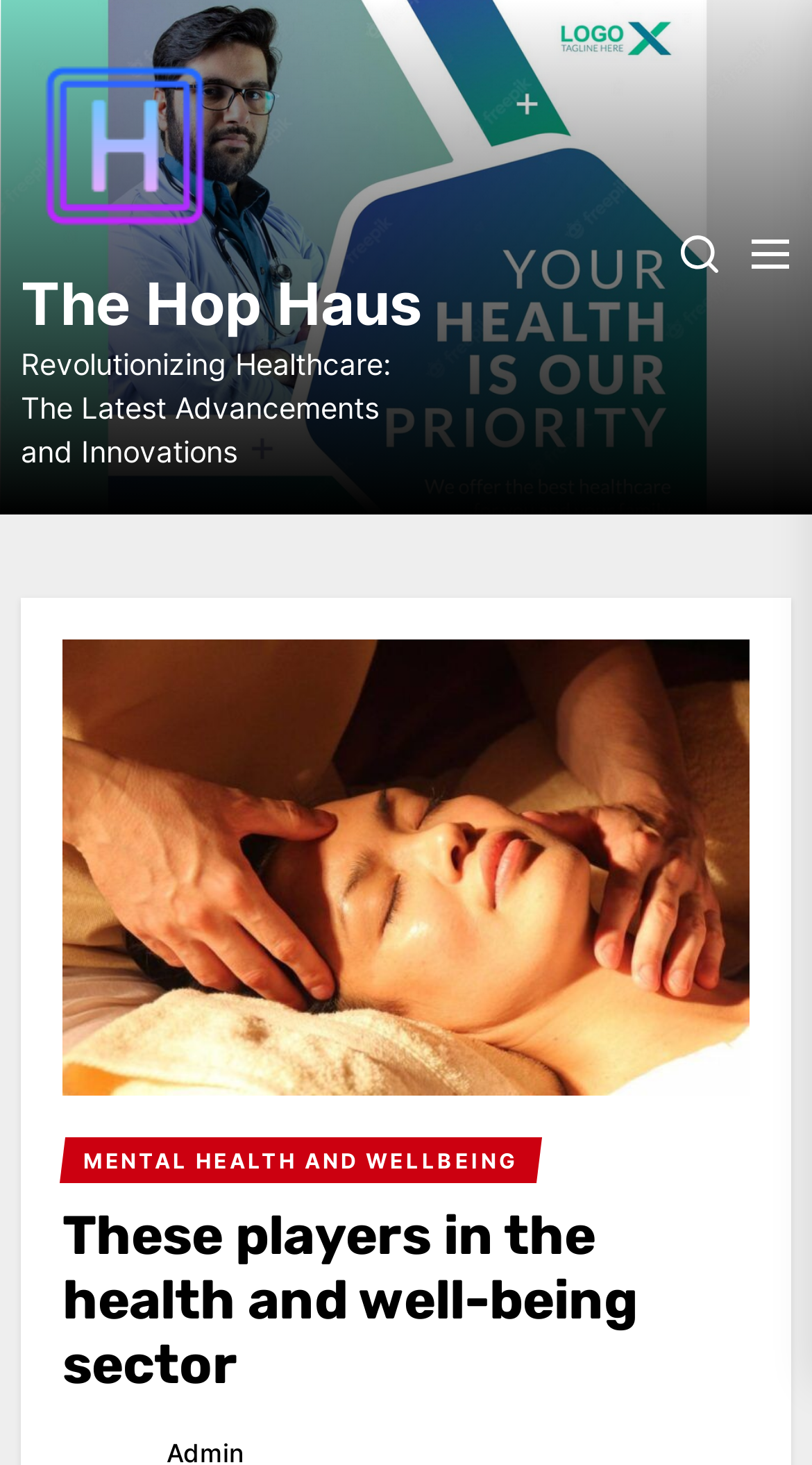Can you look at the image and give a comprehensive answer to the question:
Is there a header section on the webpage?

There is a header section on the webpage, which contains a link 'MENTAL HEALTH AND WELLBEING' and a heading 'These players in the health and well-being sector', with bounding box coordinates [0.077, 0.776, 0.923, 0.955].